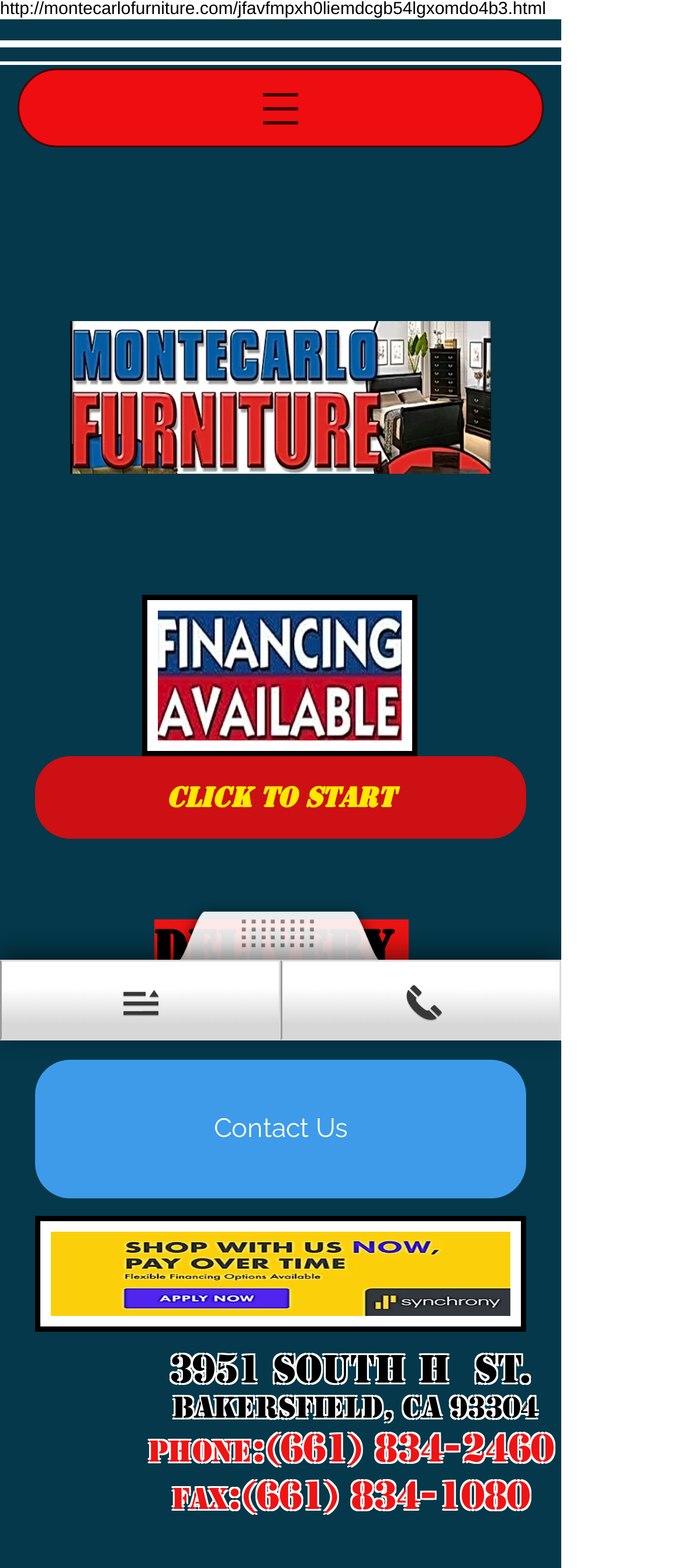What is the phone number of the store?
Answer with a single word or short phrase according to what you see in the image.

(661) 834-2460